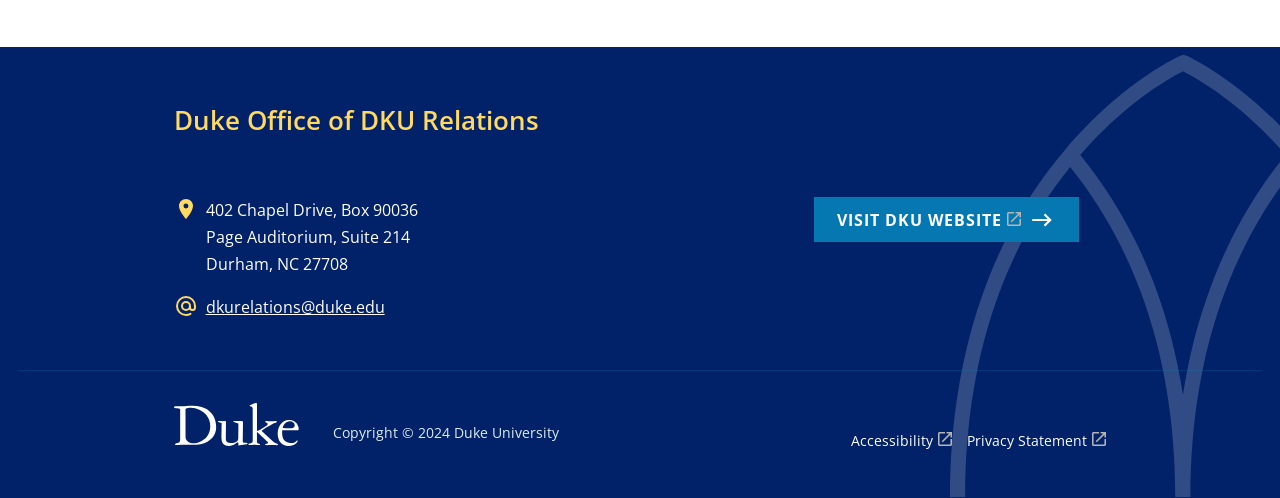Respond concisely with one word or phrase to the following query:
What is the purpose of the 'VISIT DKU WEBSITE' link?

To visit the DKU website